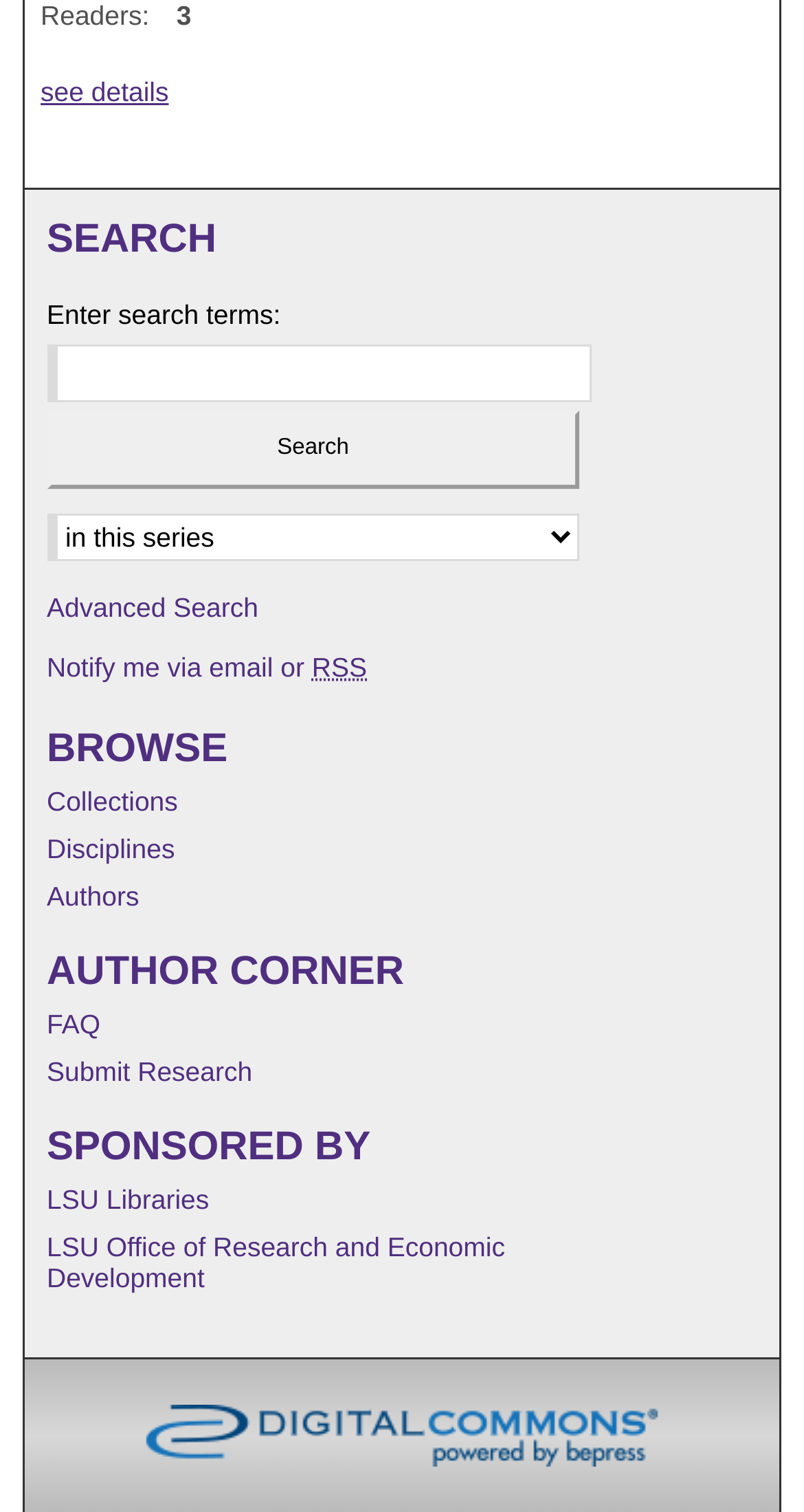Give the bounding box coordinates for the element described by: "Elsevier - Digital Commons".

[0.179, 0.929, 0.82, 0.97]